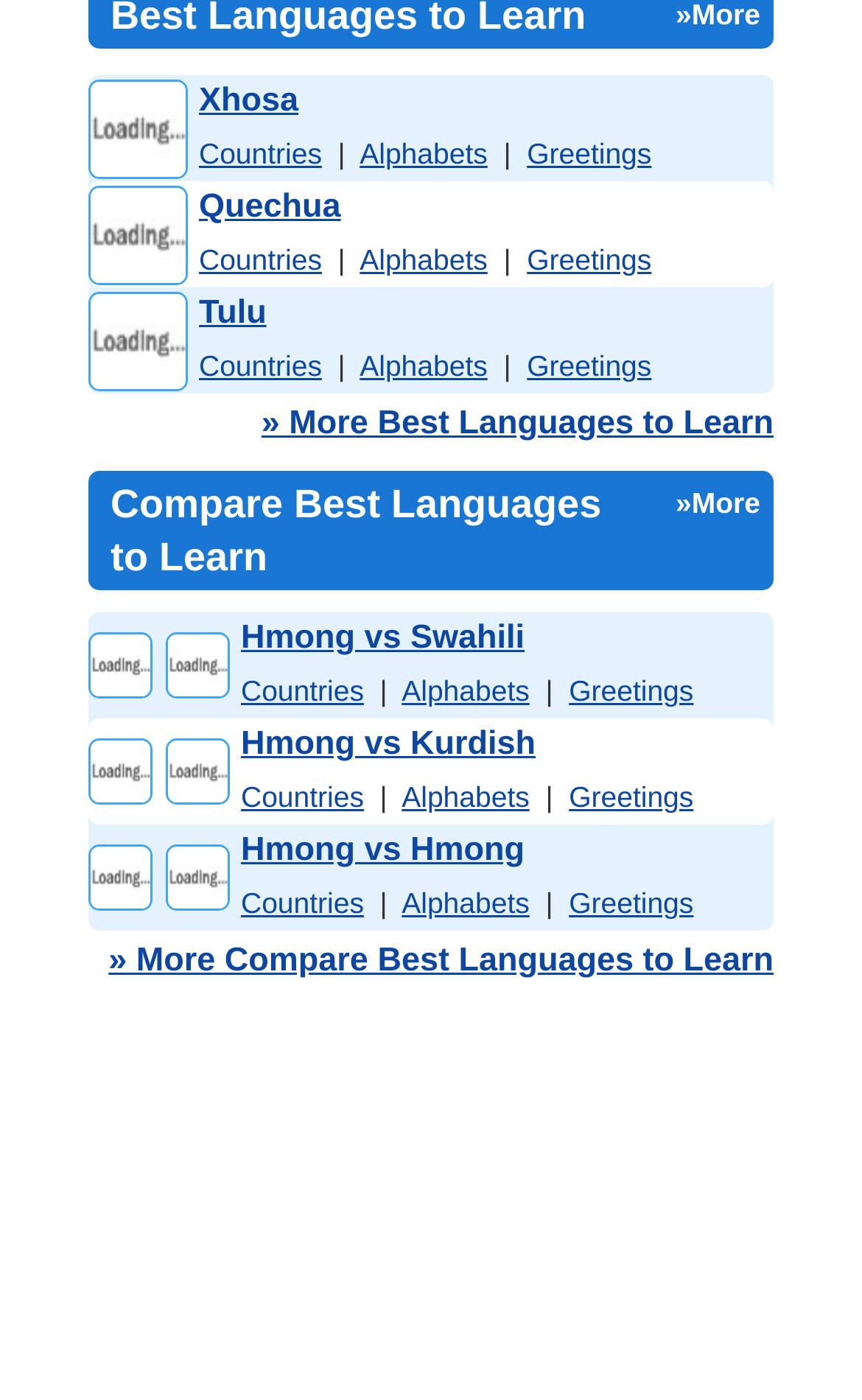Refer to the image and answer the question with as much detail as possible: What is the purpose of the '» More Best Languages to Learn' link?

The '» More Best Languages to Learn' link is likely a navigation link that takes the user to a page with more information about other languages to learn. The link is placed below the first table, suggesting that it provides additional resources or information related to the languages compared in the table.